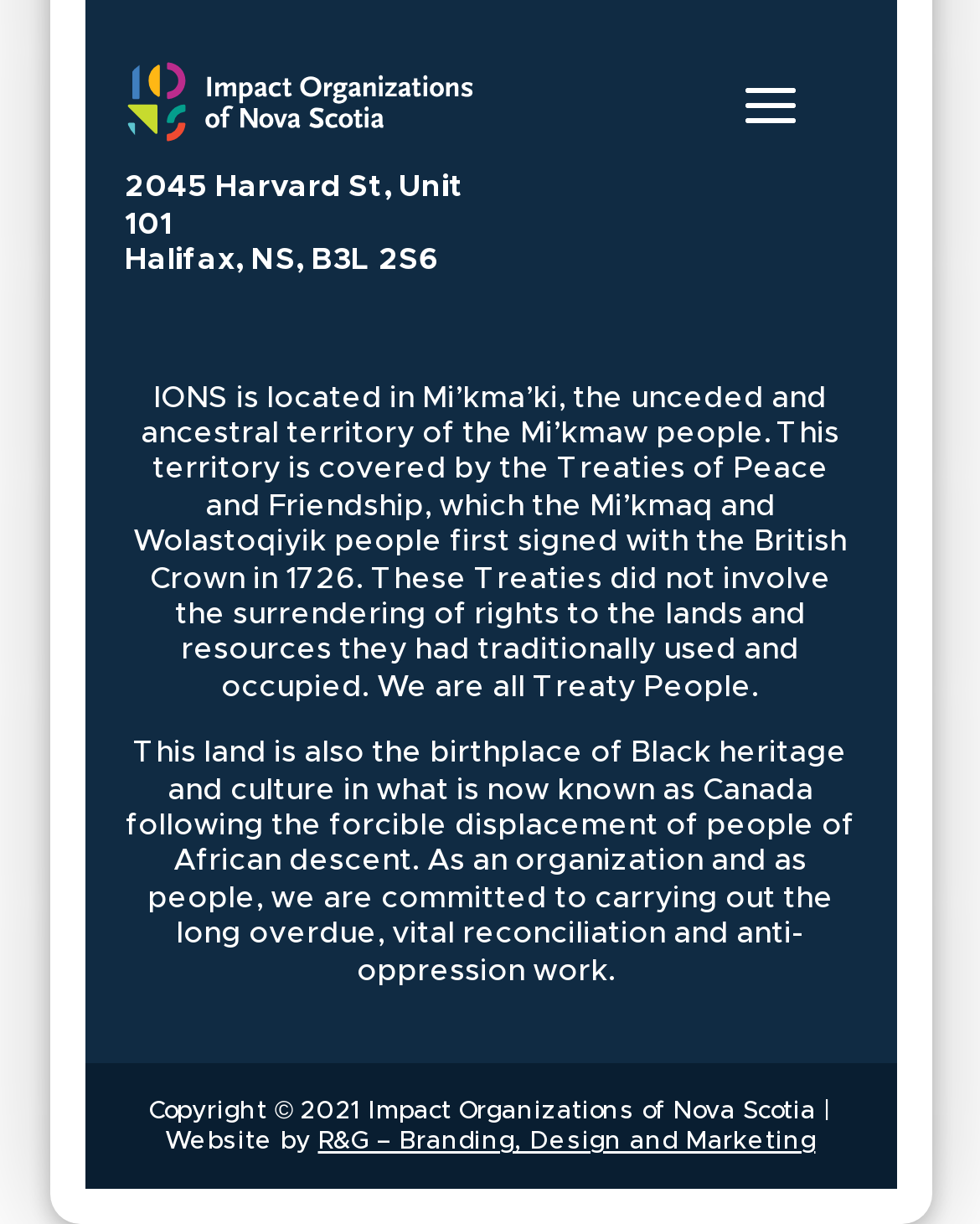What is the name of the company that designed the website?
From the screenshot, provide a brief answer in one word or phrase.

R&G – Branding, Design and Marketing